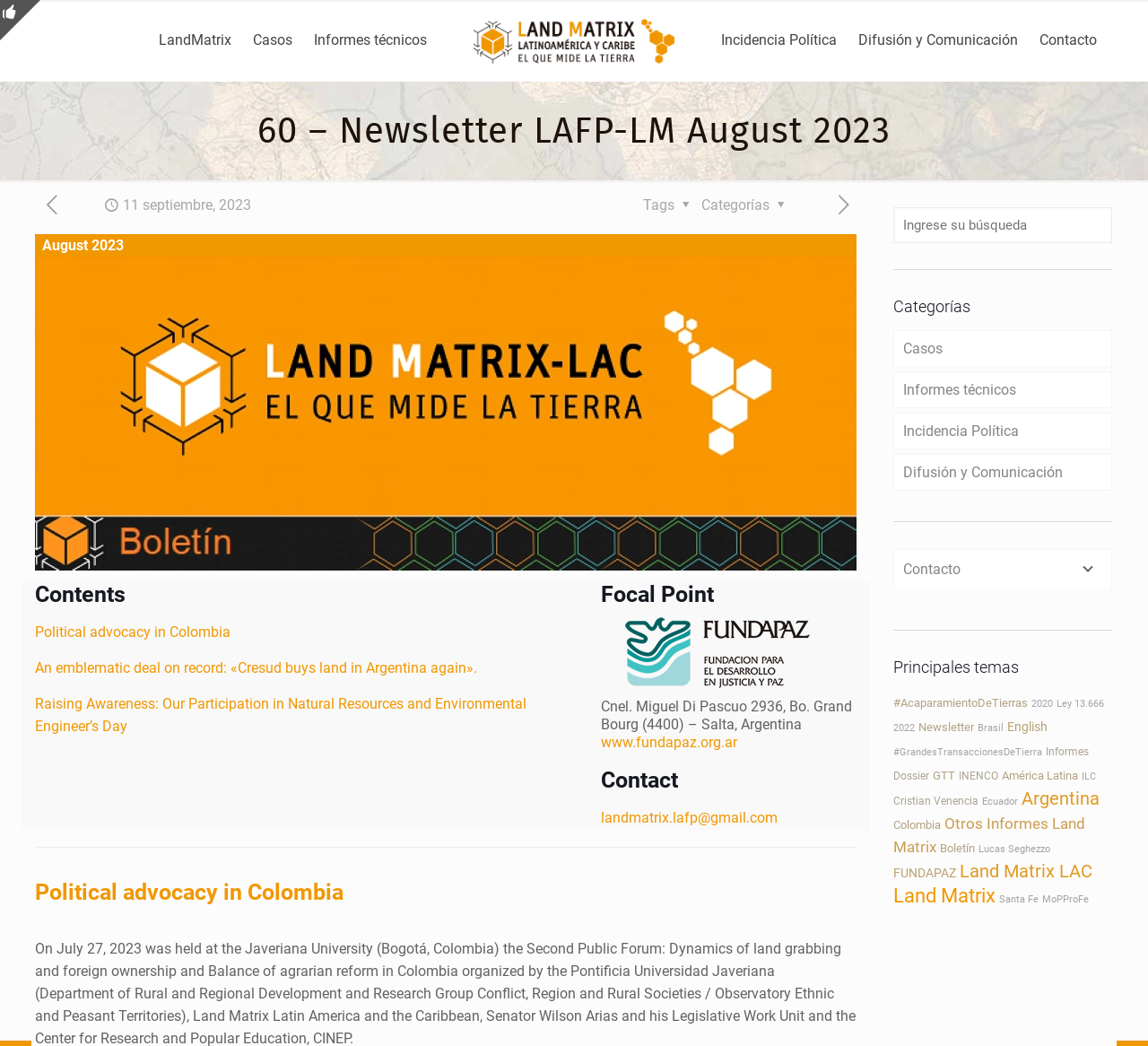Find the bounding box coordinates for the area you need to click to carry out the instruction: "contact via 'landmatrix.lafp@gmail.com'". The coordinates should be four float numbers between 0 and 1, indicated as [left, top, right, bottom].

[0.523, 0.774, 0.677, 0.79]